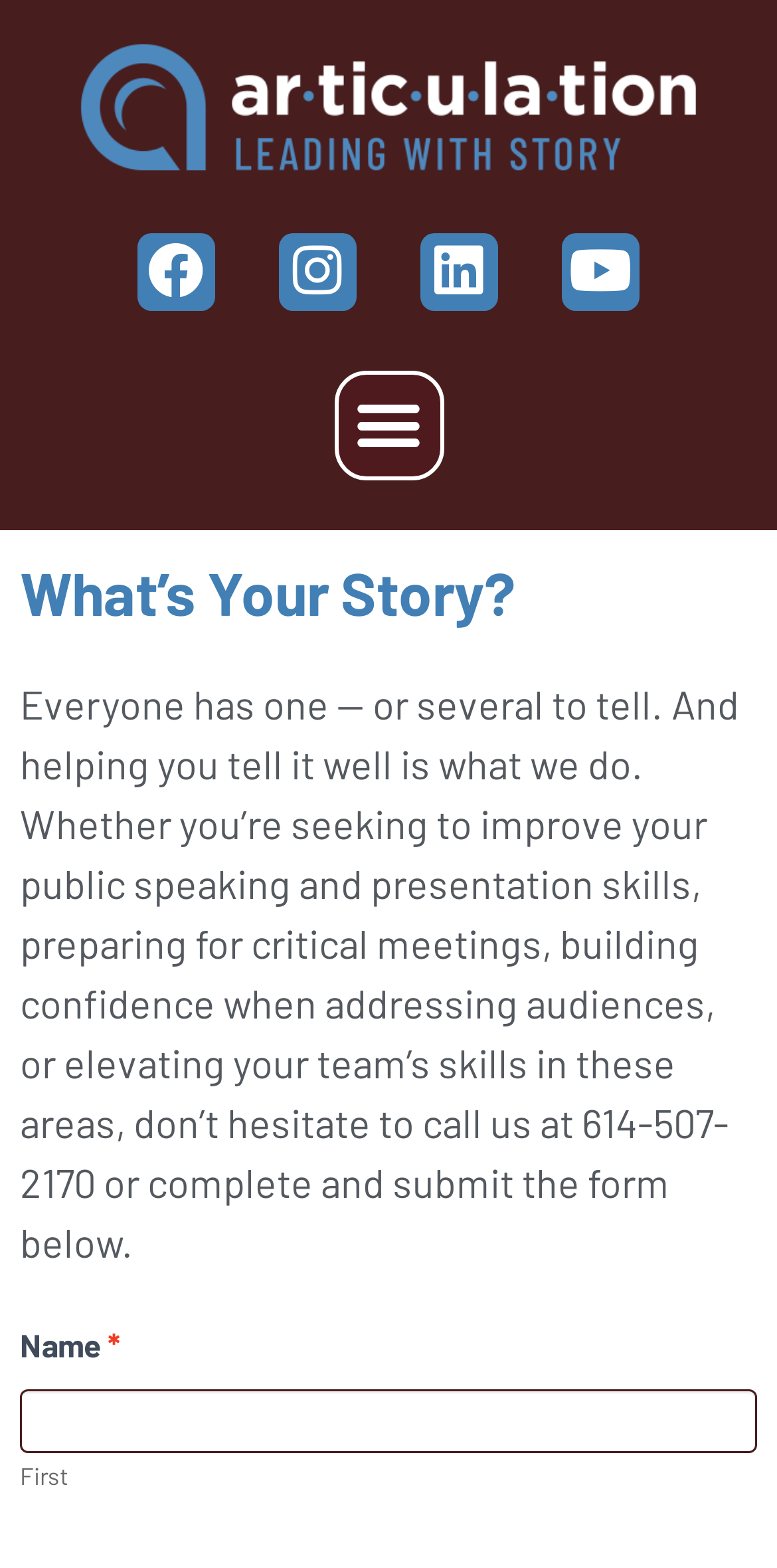What social media platforms are linked on this webpage?
Respond to the question with a well-detailed and thorough answer.

The webpage has a section with links to various social media platforms, including Facebook, Instagram, Linkedin, and Youtube, indicated by their respective icons and labels.